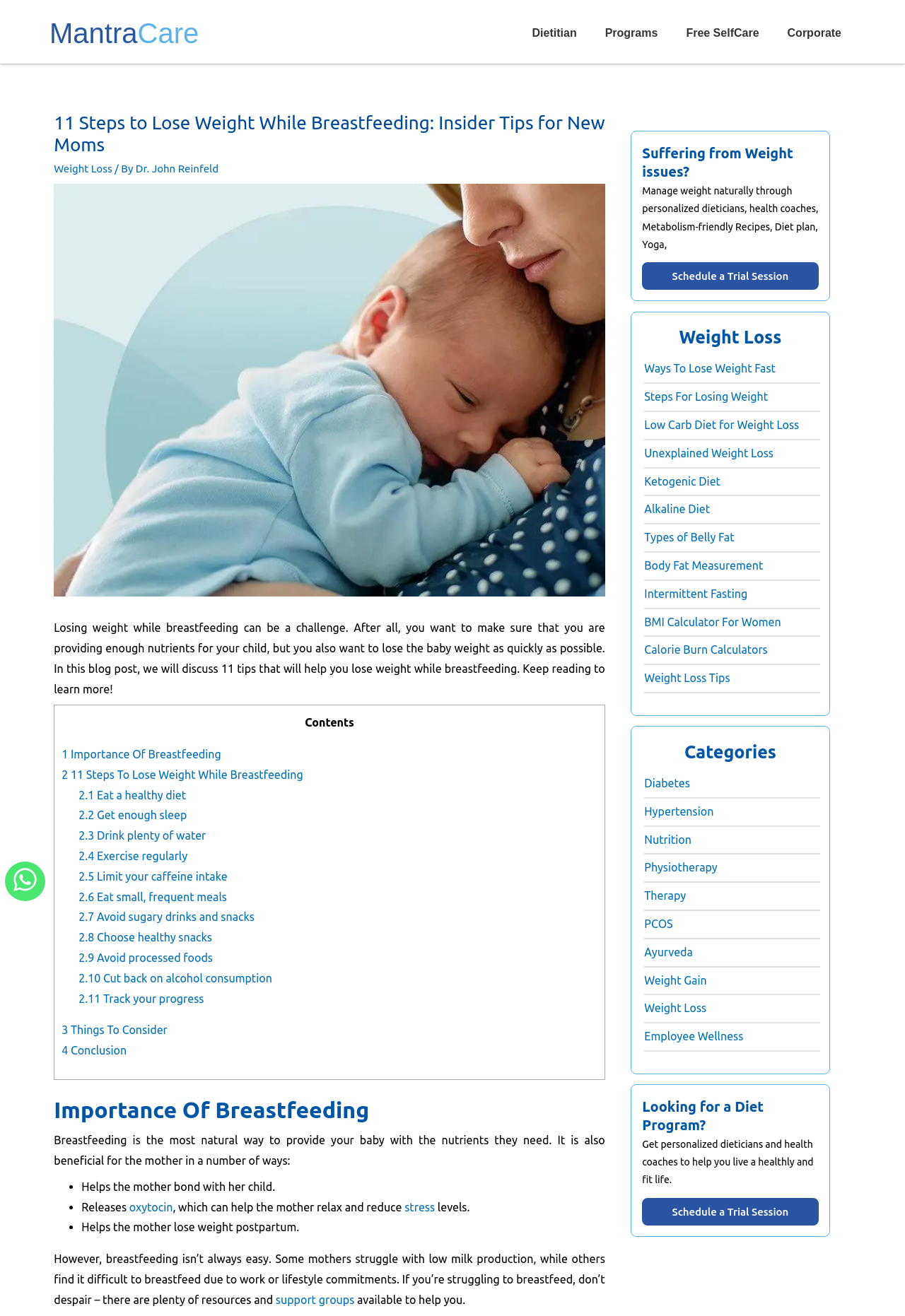What is the category of the webpage's content?
Please respond to the question with a detailed and informative answer.

The webpage's content is focused on health and wellness, specifically on losing weight while breastfeeding, which falls under the category of health and wellness. The webpage also has links to other health-related topics, such as diabetes, hypertension, and nutrition, which further supports this categorization.